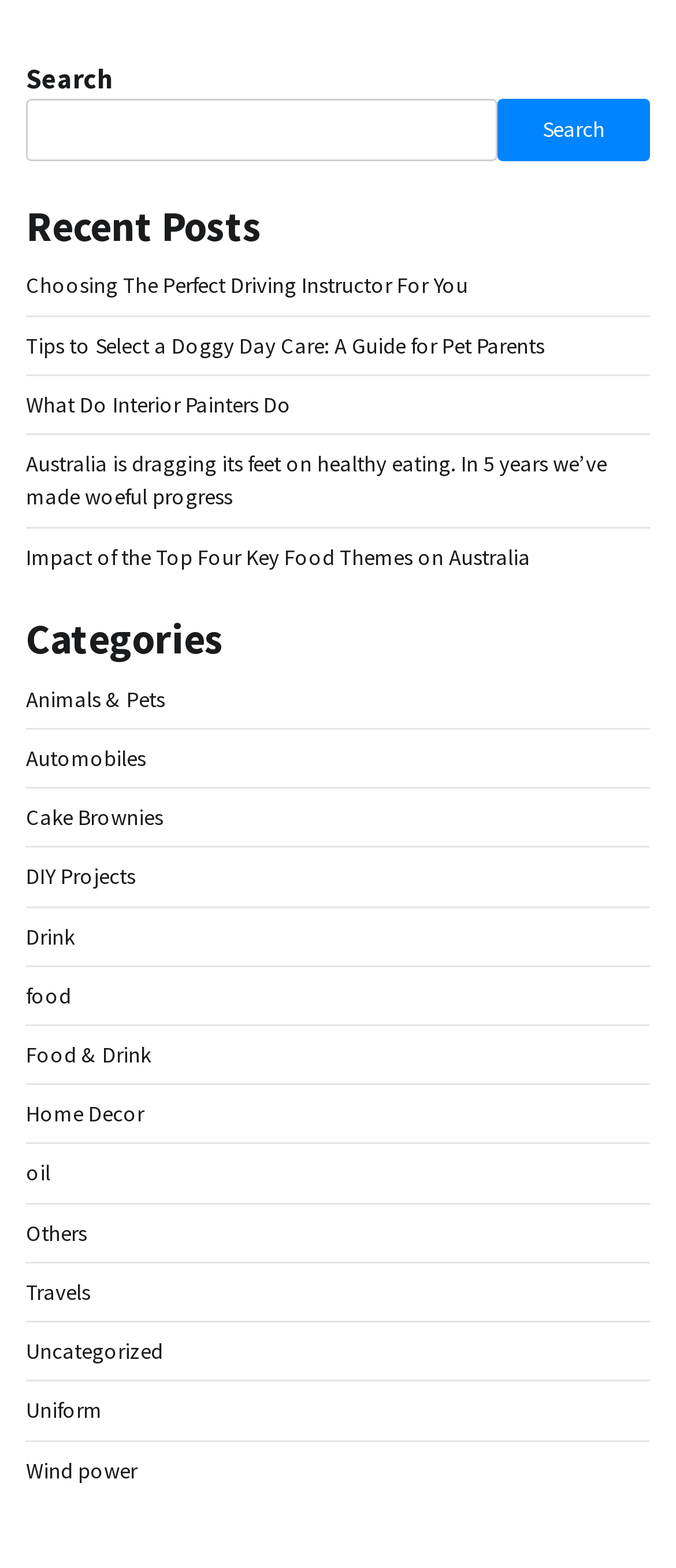Please specify the bounding box coordinates for the clickable region that will help you carry out the instruction: "Explore the category of Food & Drink".

[0.038, 0.663, 0.223, 0.681]